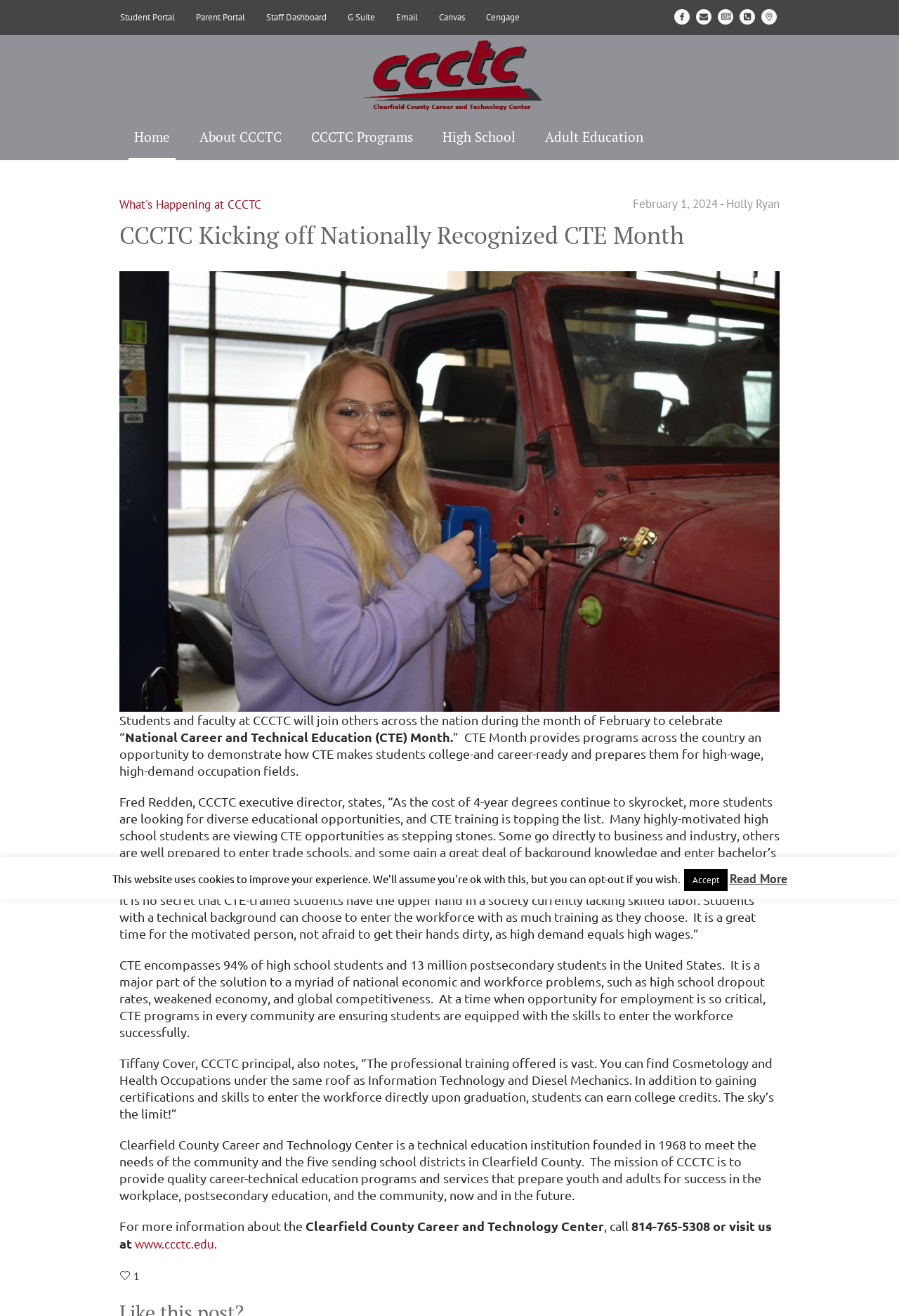Based on the element description, predict the bounding box coordinates (top-left x, top-left y, bottom-right x, bottom-right y) for the UI element in the screenshot: Email

[0.441, 0.001, 0.465, 0.026]